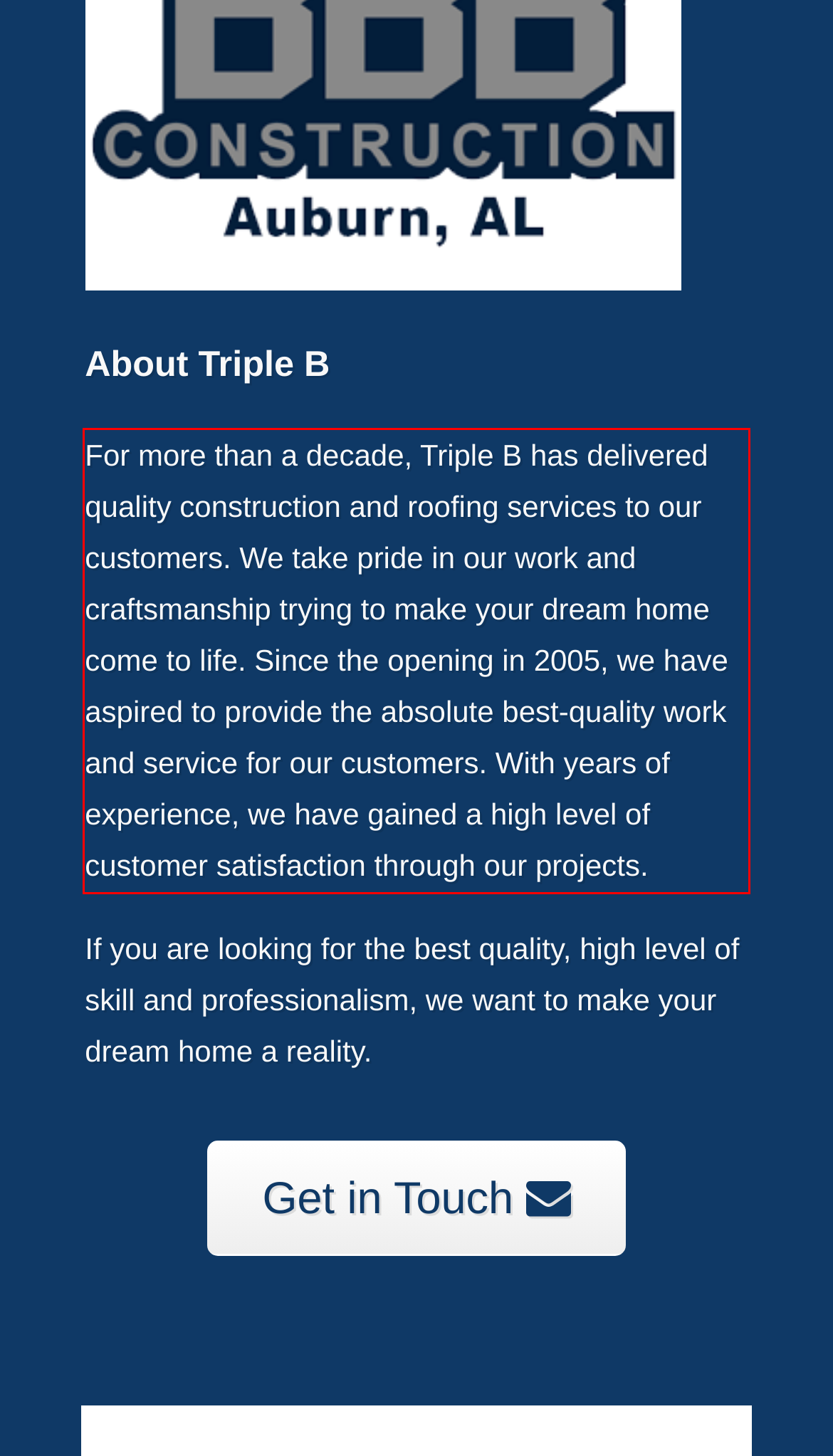Look at the provided screenshot of the webpage and perform OCR on the text within the red bounding box.

For more than a decade, Triple B has delivered quality construction and roofing services to our customers. We take pride in our work and craftsmanship trying to make your dream home come to life. Since the opening in 2005, we have aspired to provide the absolute best-quality work and service for our customers. With years of experience, we have gained a high level of customer satisfaction through our projects.